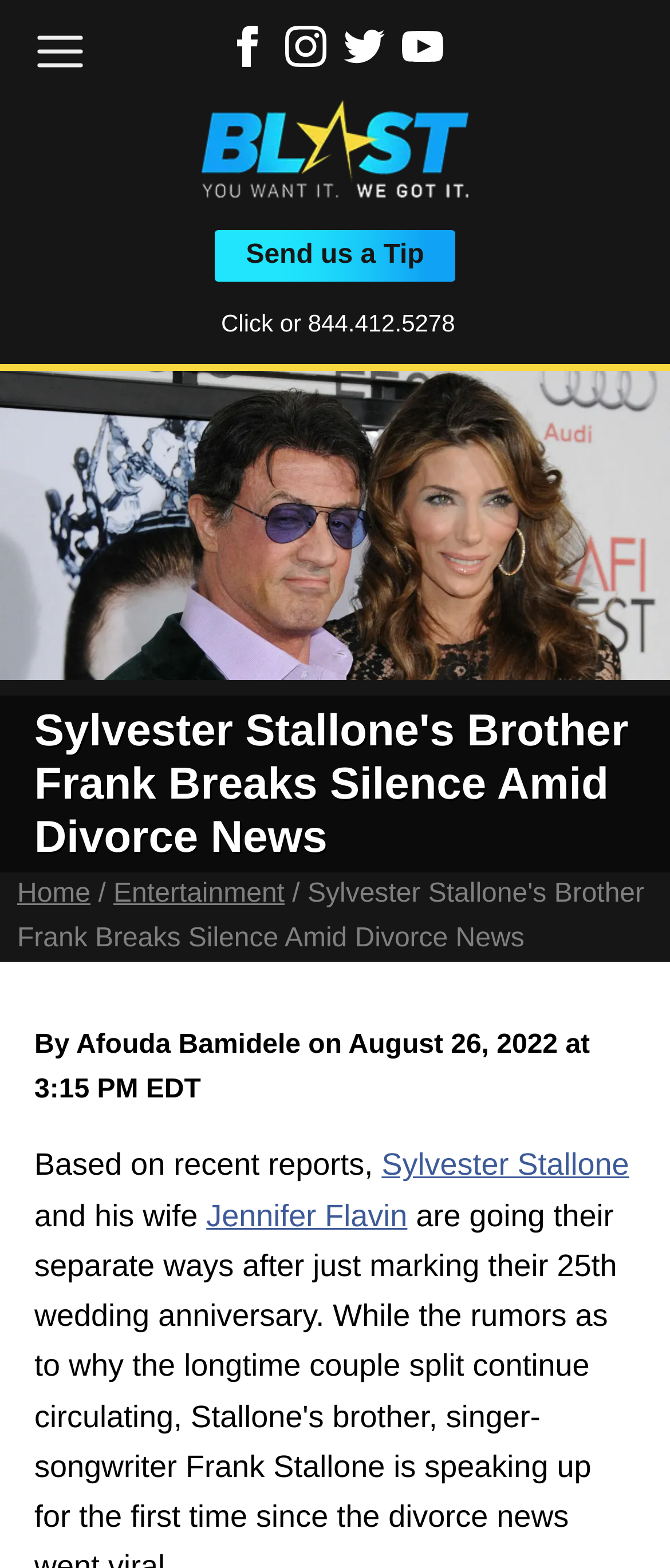Respond to the question below with a single word or phrase:
What is the name of the website?

The Blast